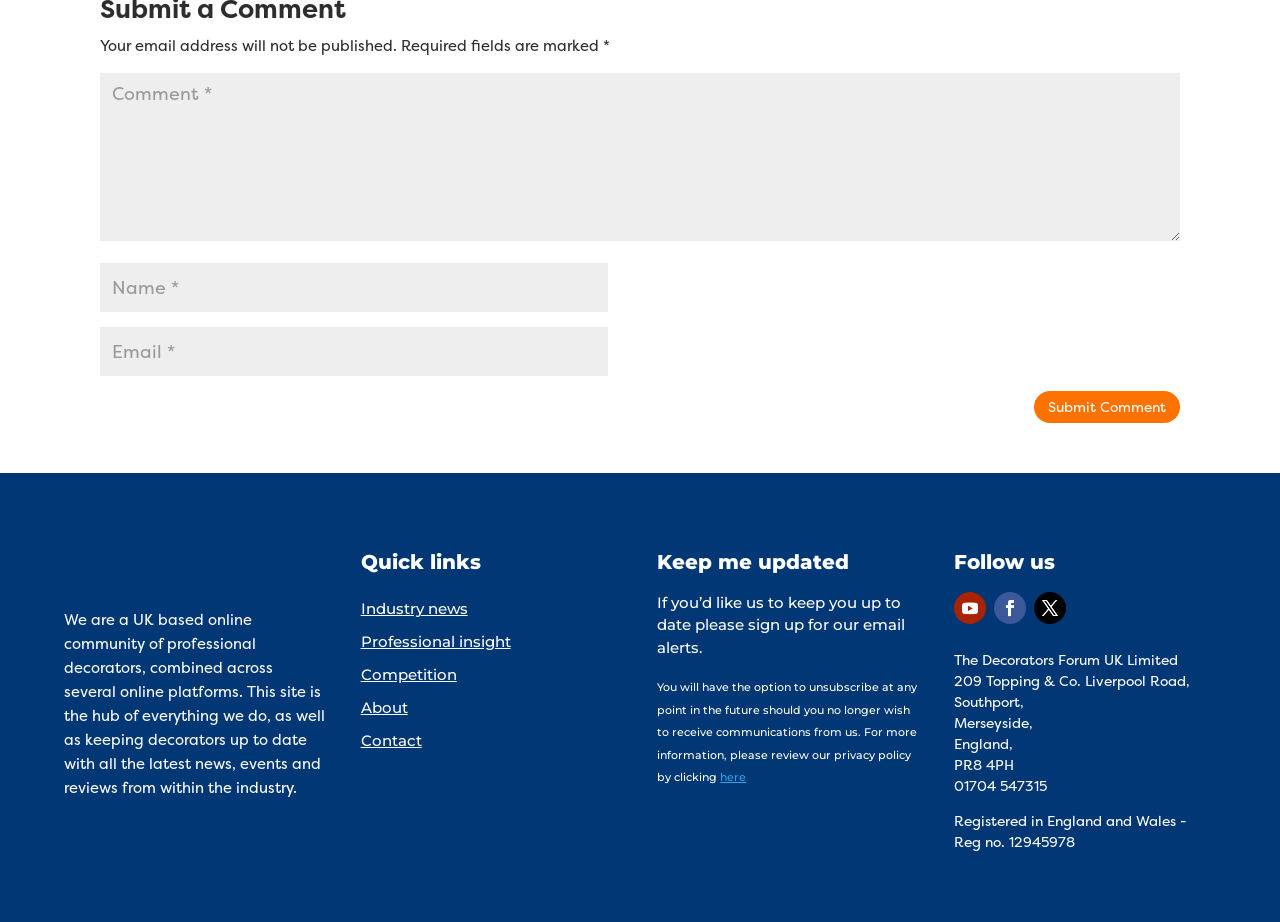Locate the bounding box for the described UI element: "Blog". Ensure the coordinates are four float numbers between 0 and 1, formatted as [left, top, right, bottom].

None